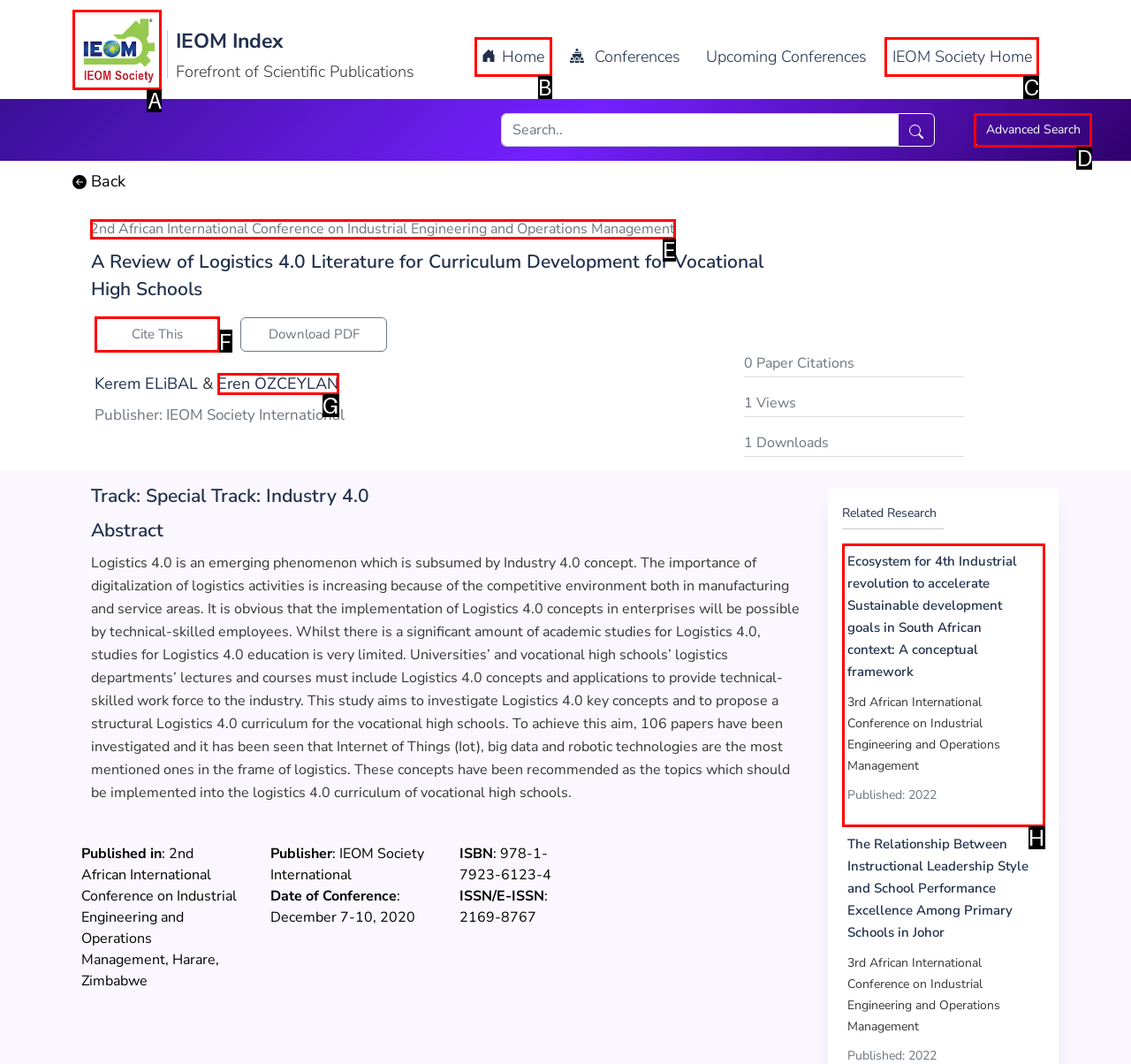Select the appropriate bounding box to fulfill the task: Cite this article Respond with the corresponding letter from the choices provided.

F